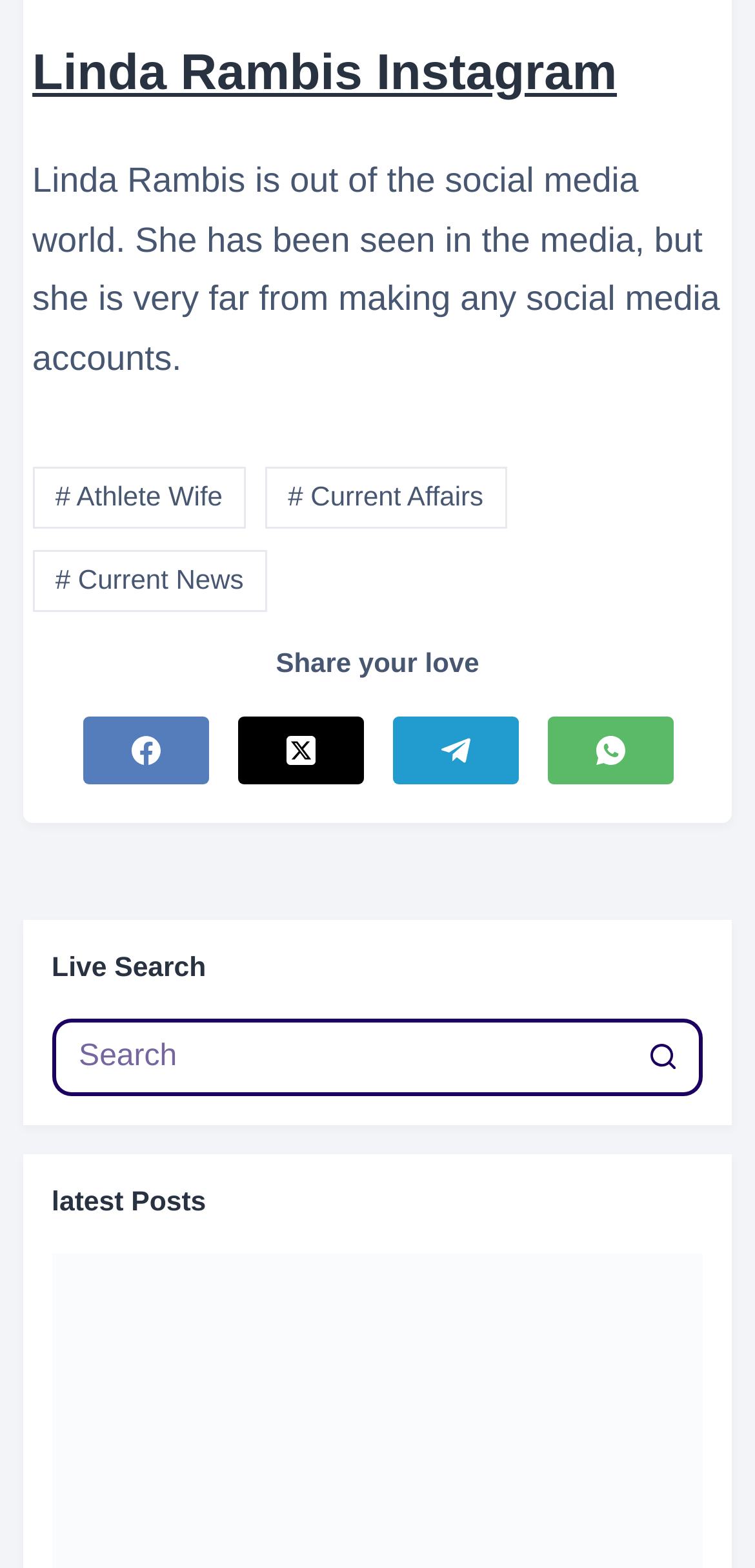Respond to the question below with a single word or phrase: What is the category of the latest posts?

Latest Posts